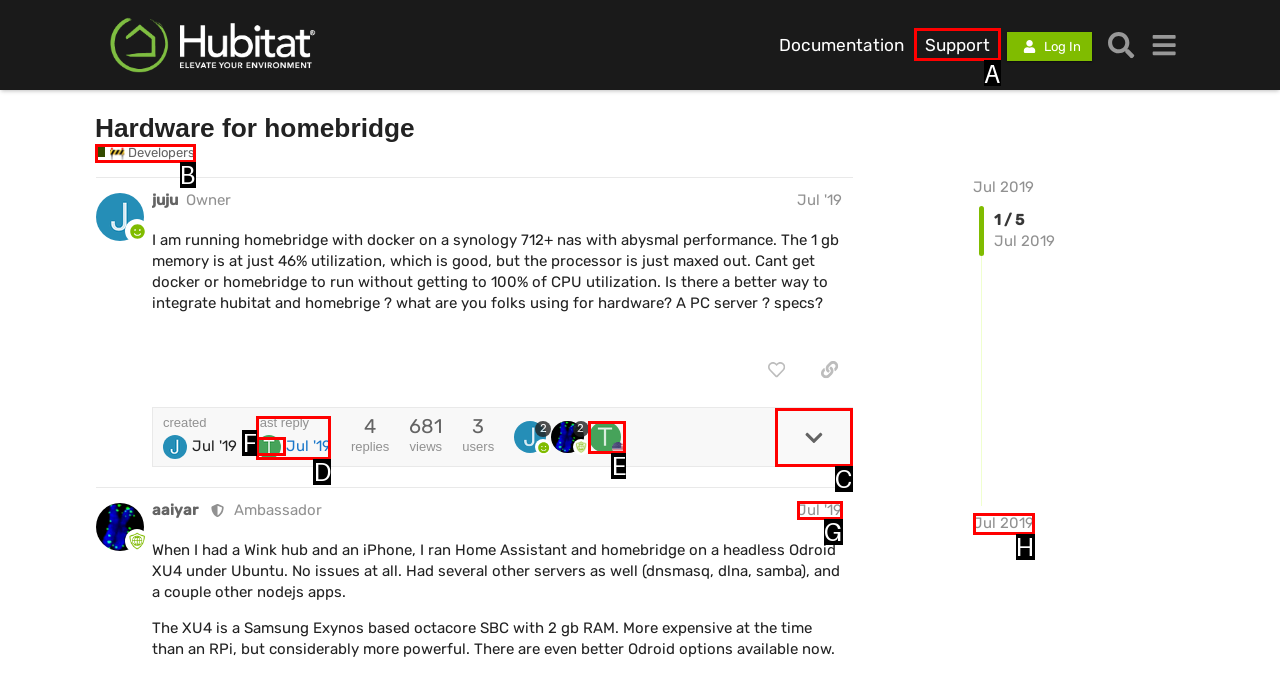Select the correct UI element to complete the task: View the post details
Please provide the letter of the chosen option.

C